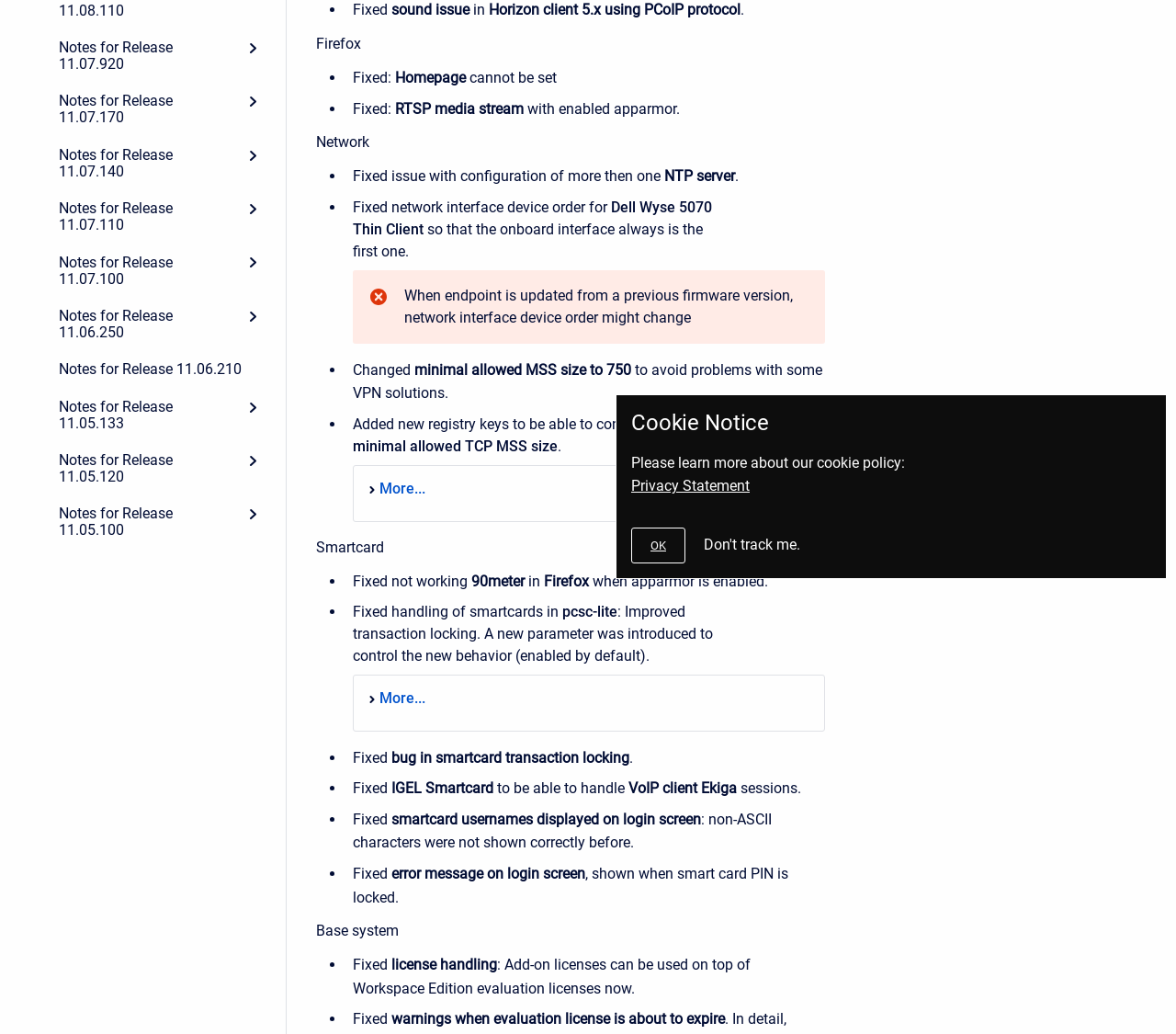Extract the bounding box coordinates for the UI element described by the text: "Notes for Release 10.06.130". The coordinates should be in the form of [left, top, right, bottom] with values between 0 and 1.

[0.038, 0.12, 0.23, 0.172]